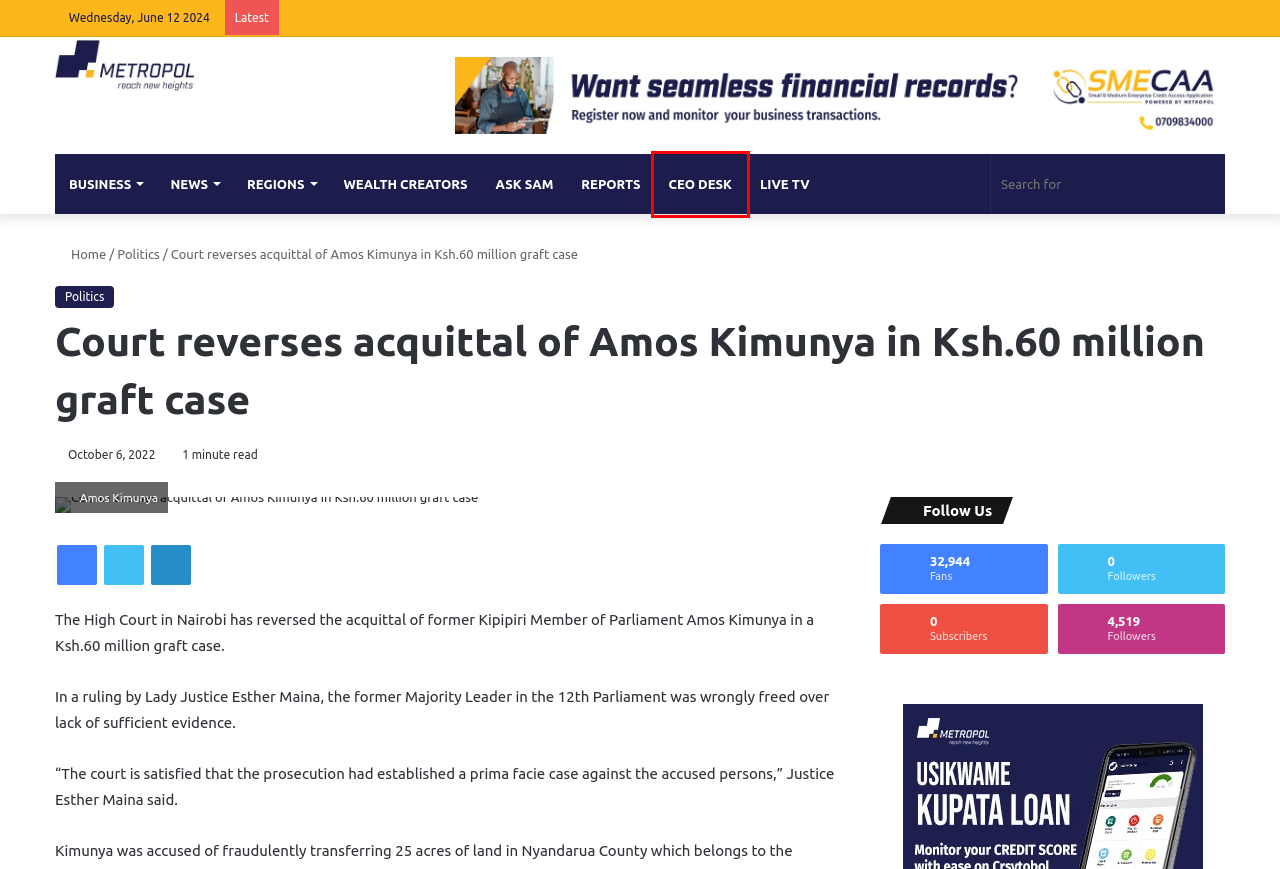You have been given a screenshot of a webpage with a red bounding box around a UI element. Select the most appropriate webpage description for the new webpage that appears after clicking the element within the red bounding box. The choices are:
A. Business - Metropol Digital
B. ASK SAM - Metropol Digital
C. Politics - Metropol Digital
D. Live TV - Metropol Digital
E. Wealth Creators - Metropol Digital
F. NEWS - Metropol Digital
G. CEO DESK - Metropol Digital
H. Shop - Metropol Reports

G